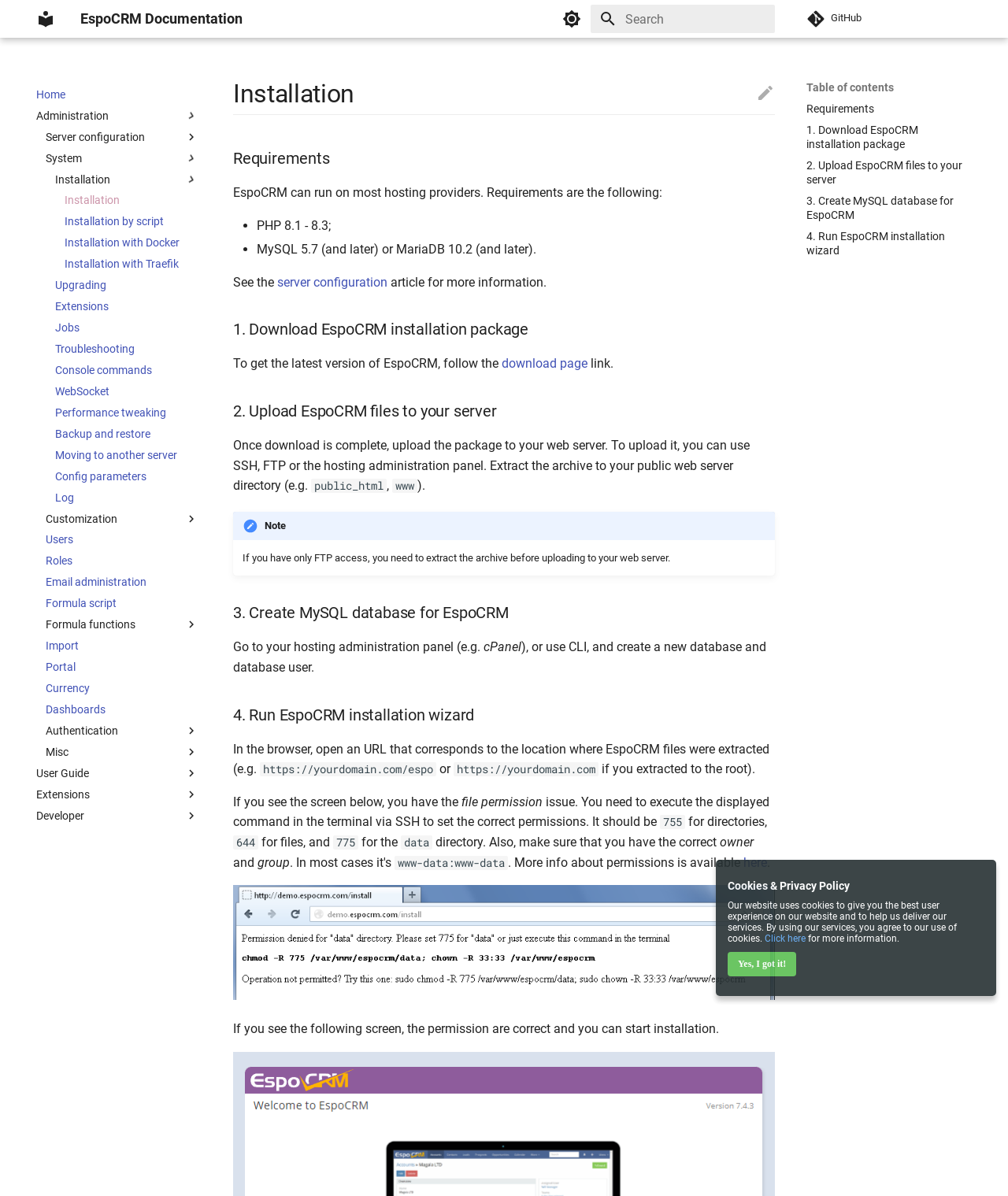Determine the bounding box coordinates of the element's region needed to click to follow the instruction: "Go to GitHub". Provide these coordinates as four float numbers between 0 and 1, formatted as [left, top, right, bottom].

[0.791, 0.0, 0.973, 0.032]